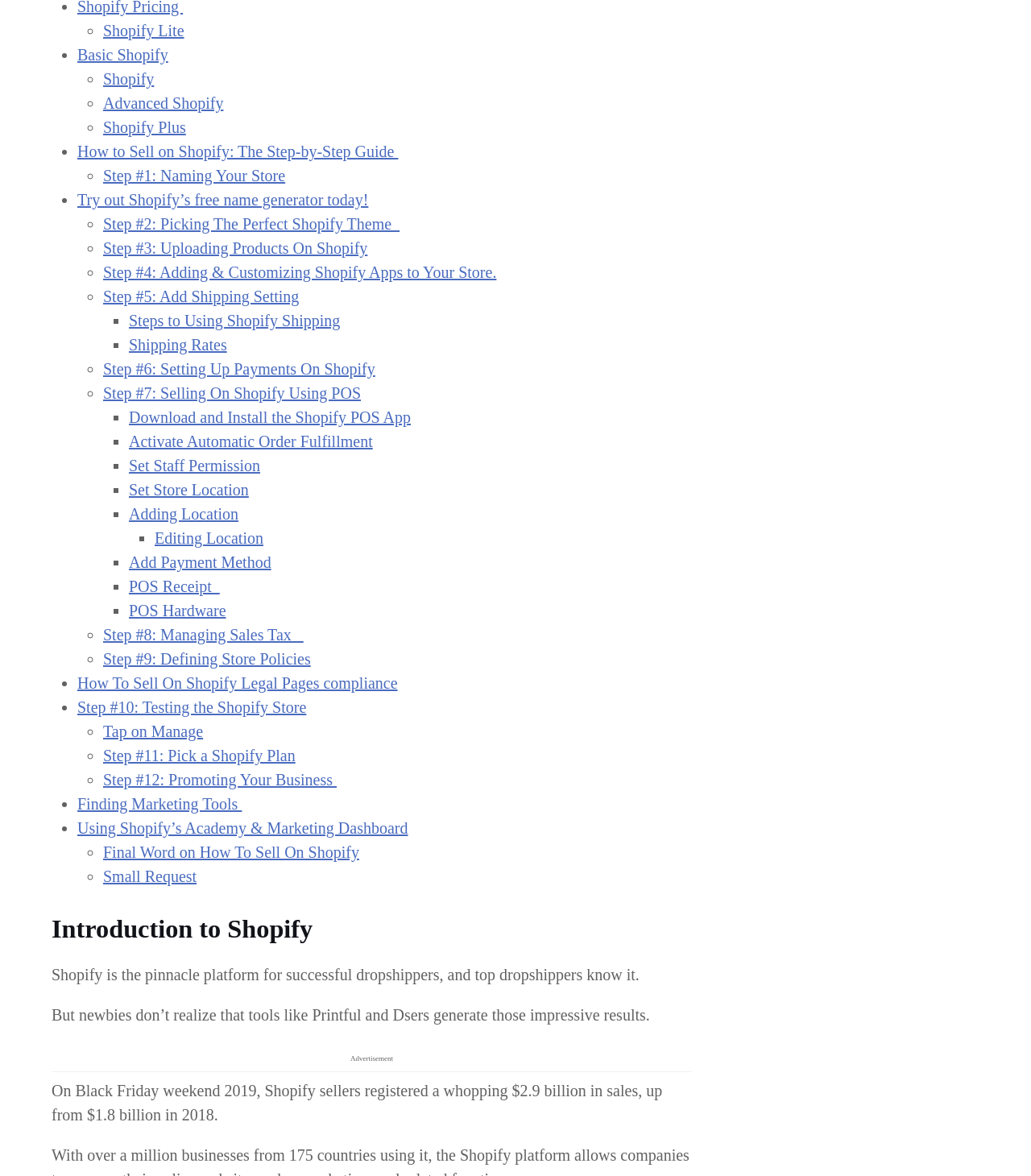Find the bounding box coordinates for the UI element whose description is: "Step #12: Promoting Your Business". The coordinates should be four float numbers between 0 and 1, in the format [left, top, right, bottom].

[0.1, 0.656, 0.327, 0.671]